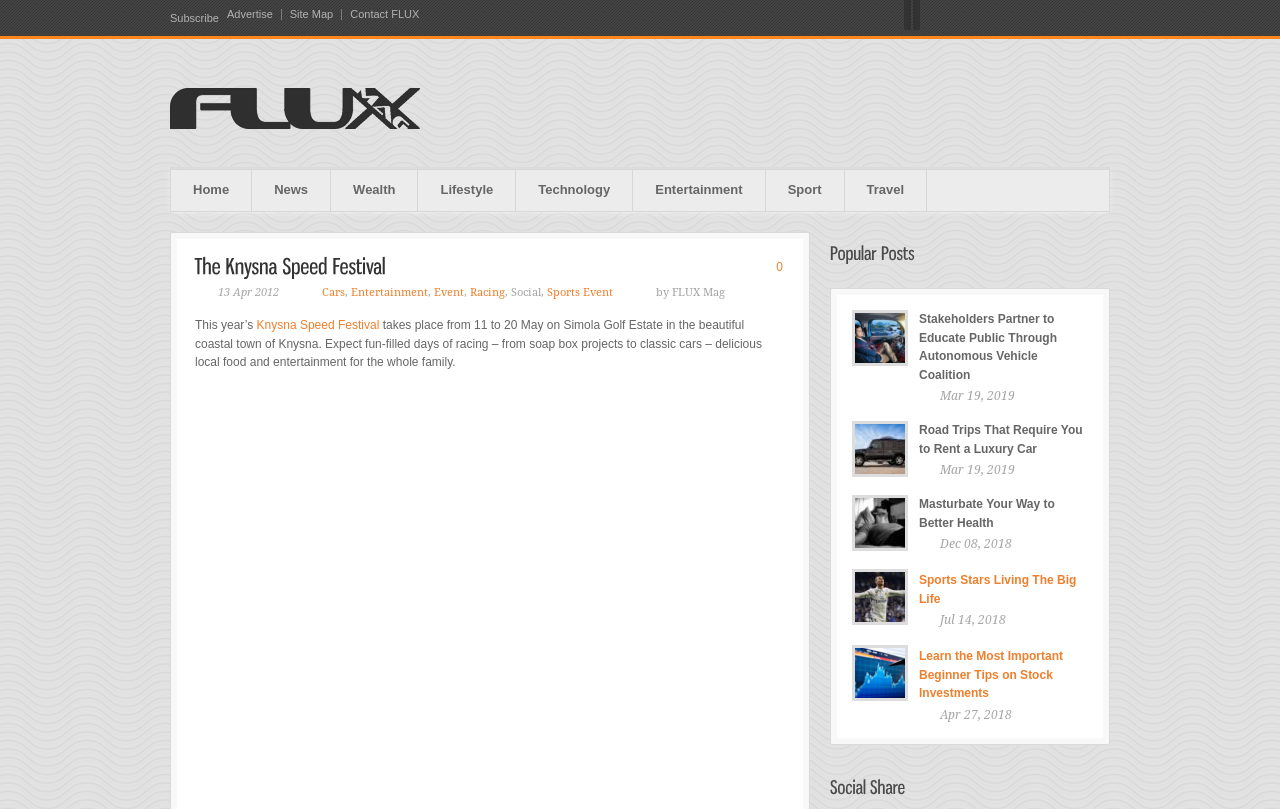Please provide the bounding box coordinates in the format (top-left x, top-left y, bottom-right x, bottom-right y). Remember, all values are floating point numbers between 0 and 1. What is the bounding box coordinate of the region described as: Knysna Speed Festival

[0.2, 0.393, 0.296, 0.411]